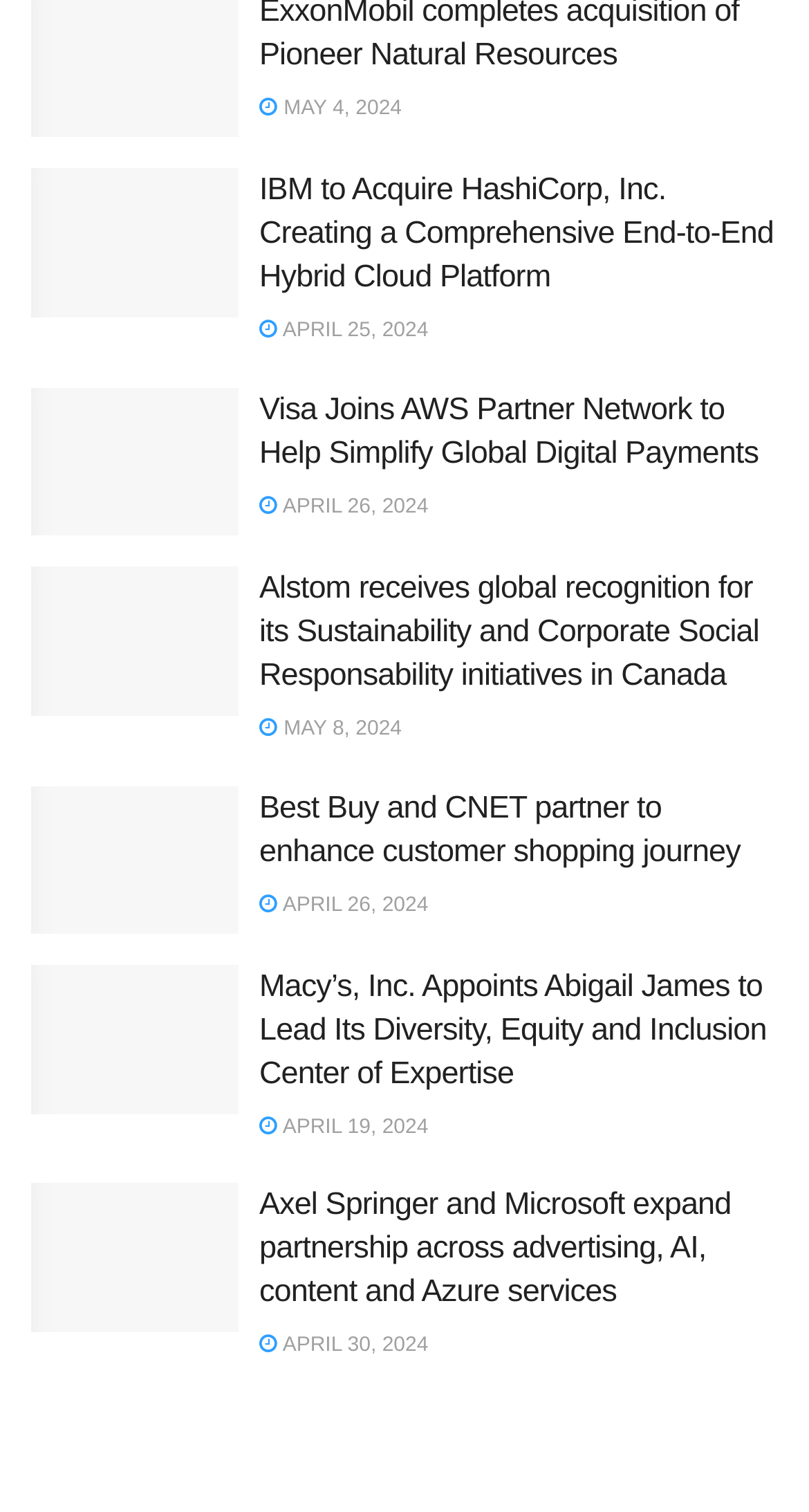Identify the bounding box coordinates for the element that needs to be clicked to fulfill this instruction: "Read news about Best Buy and CNET partner". Provide the coordinates in the format of four float numbers between 0 and 1: [left, top, right, bottom].

[0.321, 0.52, 0.962, 0.577]